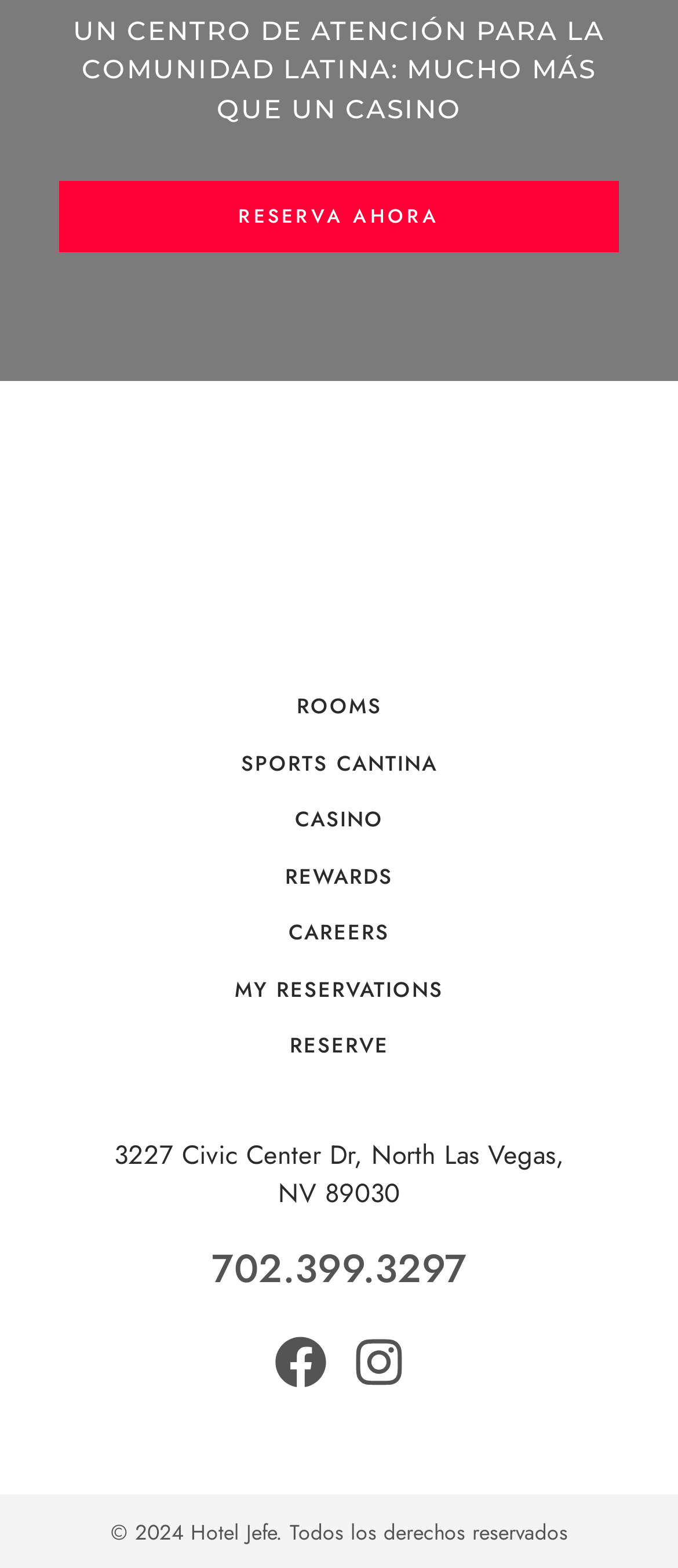What is the phone number of the hotel? Examine the screenshot and reply using just one word or a brief phrase.

702.399.3297